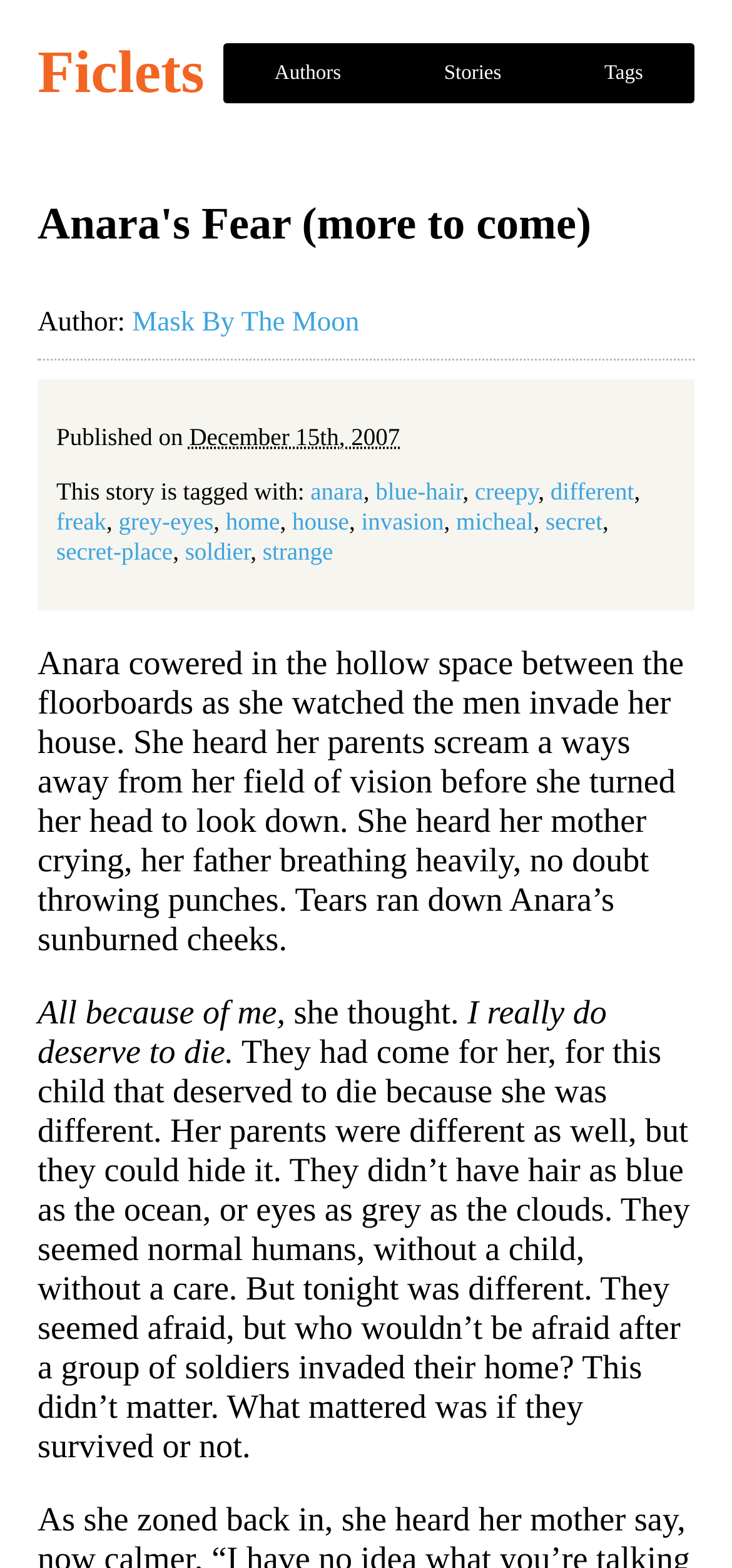Find the bounding box coordinates for the element that must be clicked to complete the instruction: "Read the story by 'Mask By The Moon'". The coordinates should be four float numbers between 0 and 1, indicated as [left, top, right, bottom].

[0.181, 0.196, 0.491, 0.215]